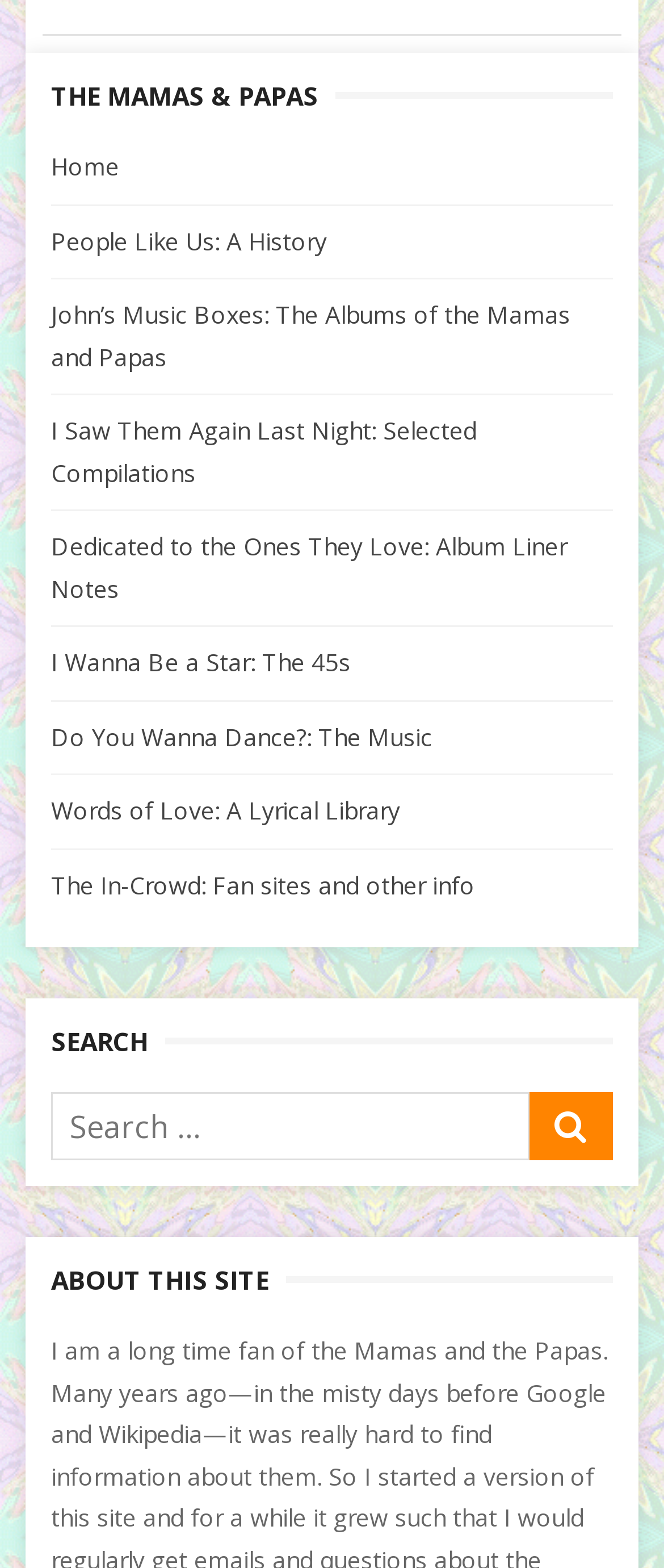Locate the bounding box coordinates of the clickable region necessary to complete the following instruction: "Go to 'People Like Us: A History'". Provide the coordinates in the format of four float numbers between 0 and 1, i.e., [left, top, right, bottom].

[0.077, 0.143, 0.492, 0.164]